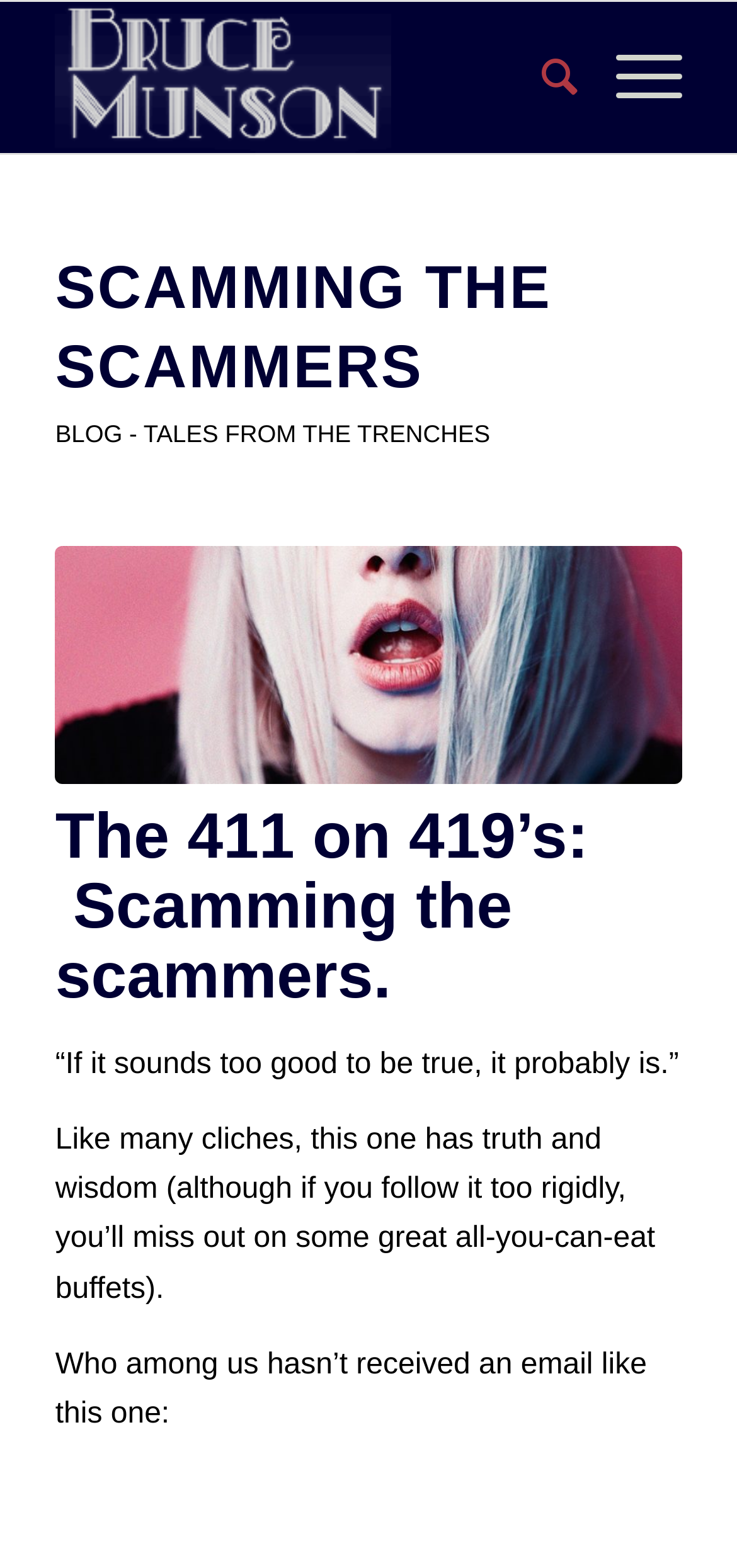What is the author's tone in the blog post?
Give a single word or phrase as your answer by examining the image.

Humorous